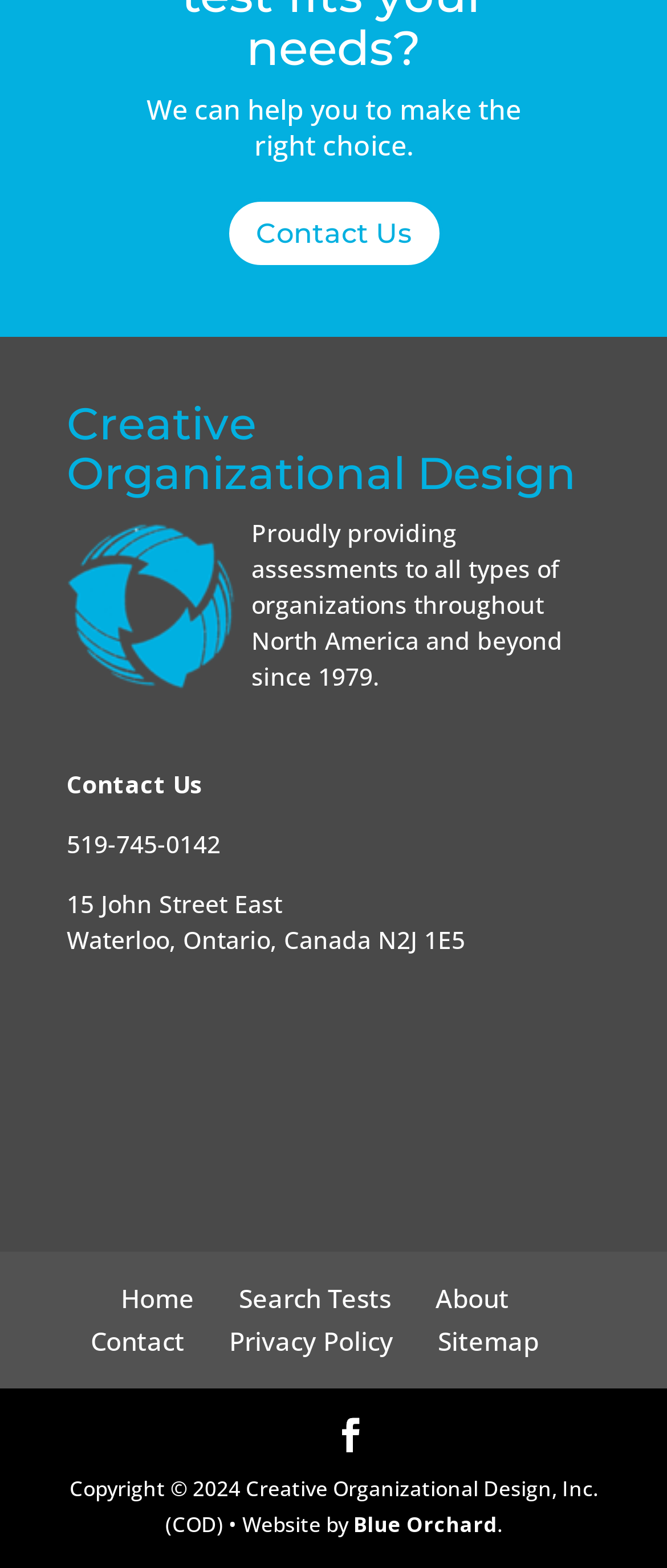Determine the bounding box coordinates of the clickable region to carry out the instruction: "Contact the organization".

[0.337, 0.126, 0.663, 0.171]